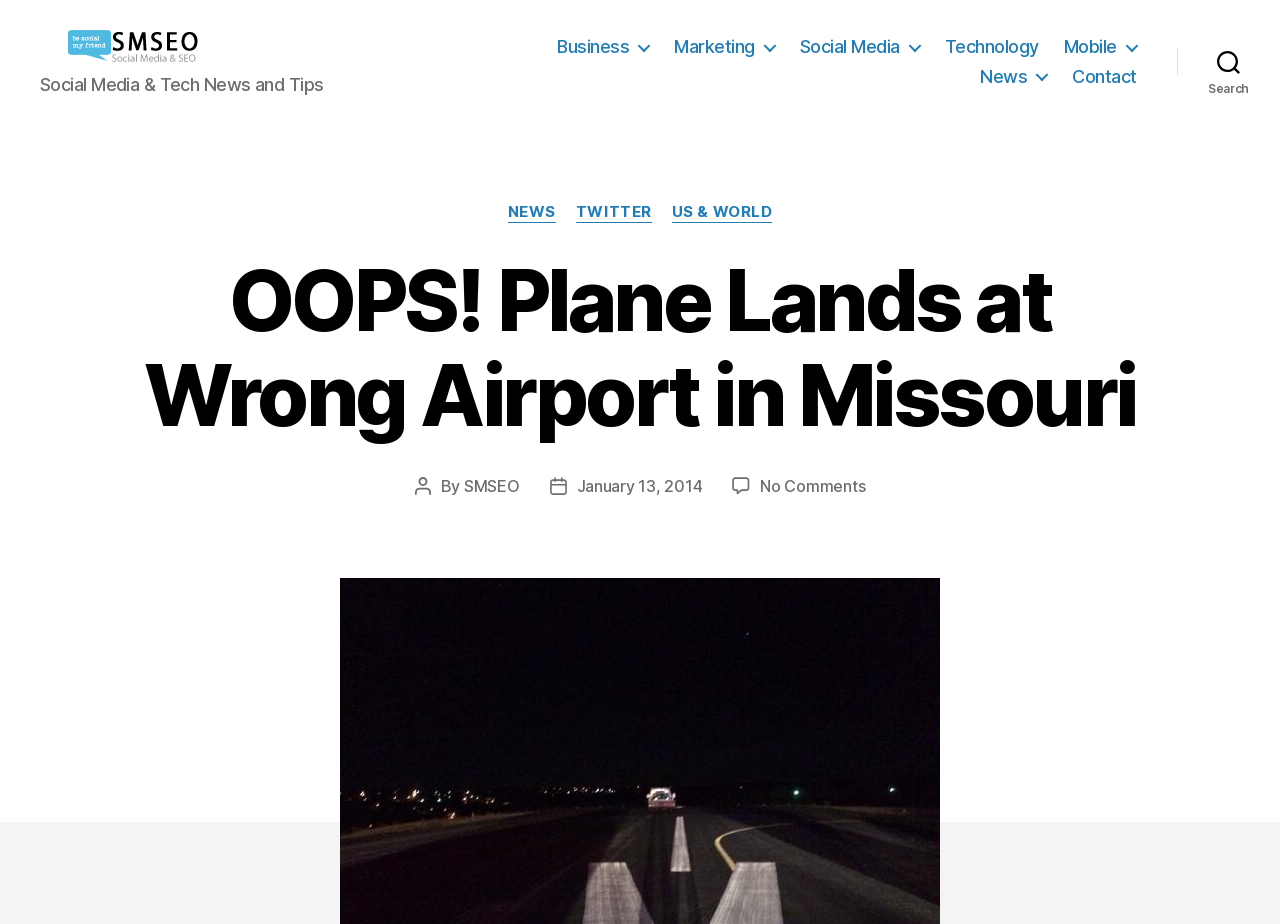Locate the primary heading on the webpage and return its text.

OOPS! Plane Lands at Wrong Airport in Missouri